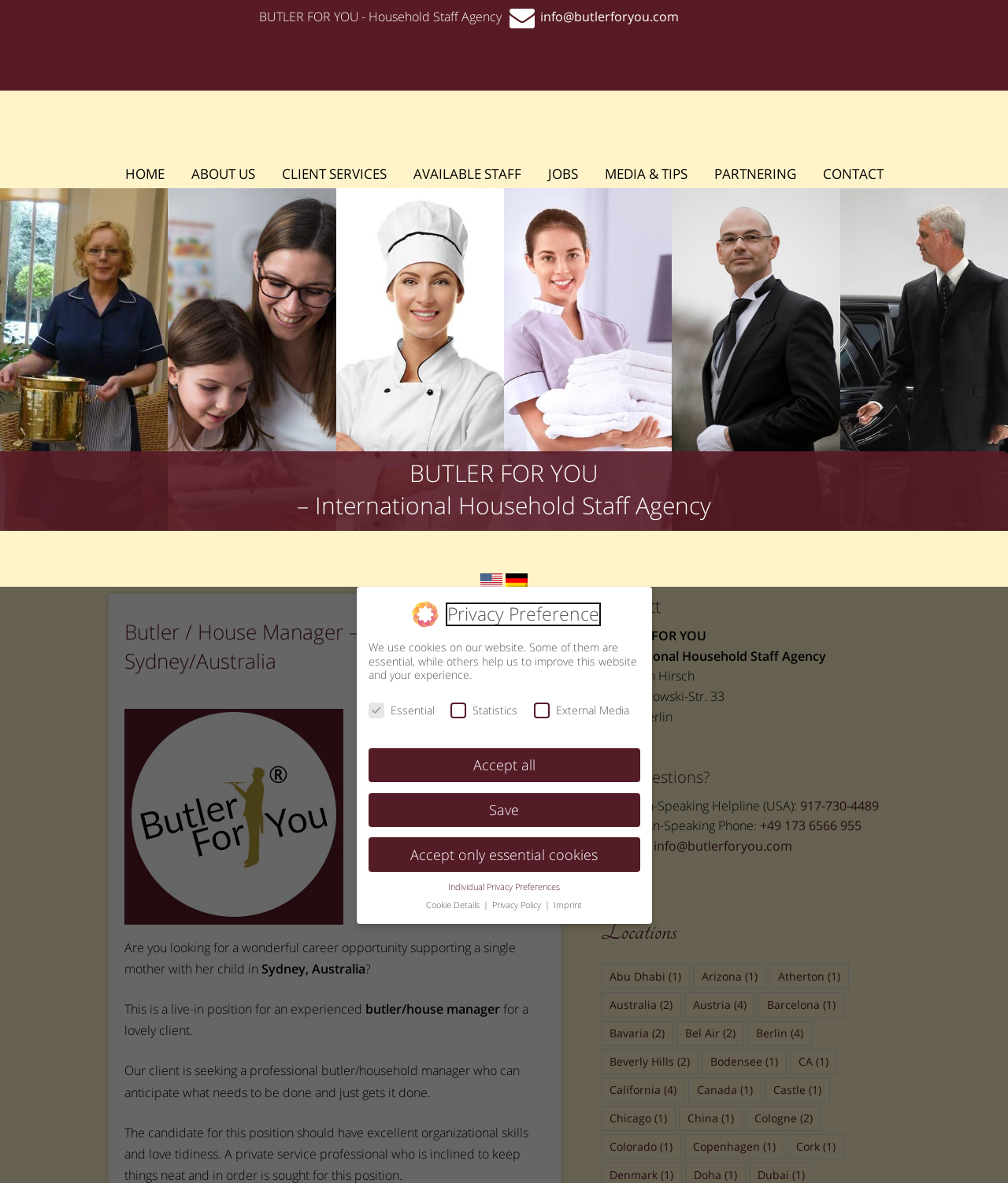Please specify the bounding box coordinates of the area that should be clicked to accomplish the following instruction: "Call the English-Speaking Helpline". The coordinates should consist of four float numbers between 0 and 1, i.e., [left, top, right, bottom].

[0.794, 0.178, 0.872, 0.192]